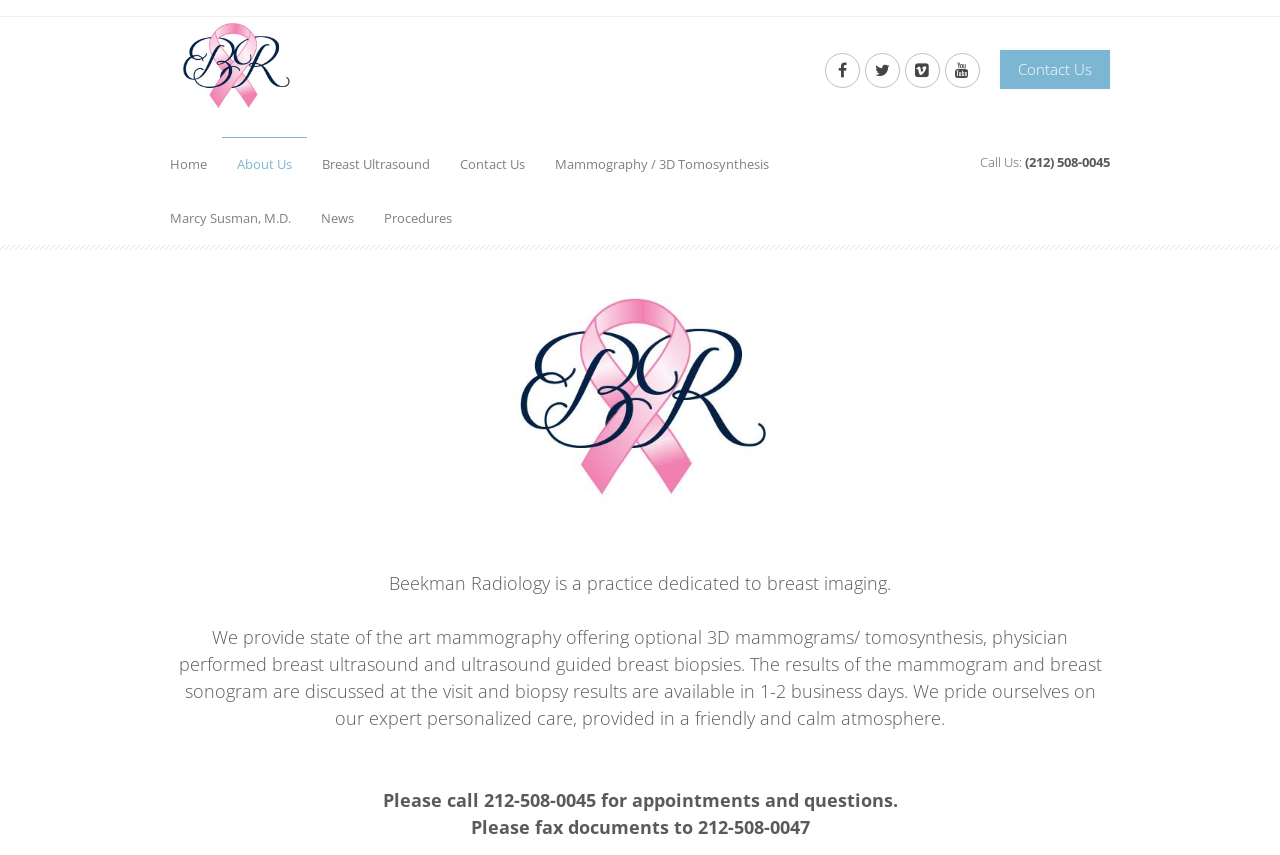Give a one-word or short phrase answer to this question: 
What type of imaging does Beekman Radiology provide?

Breast imaging